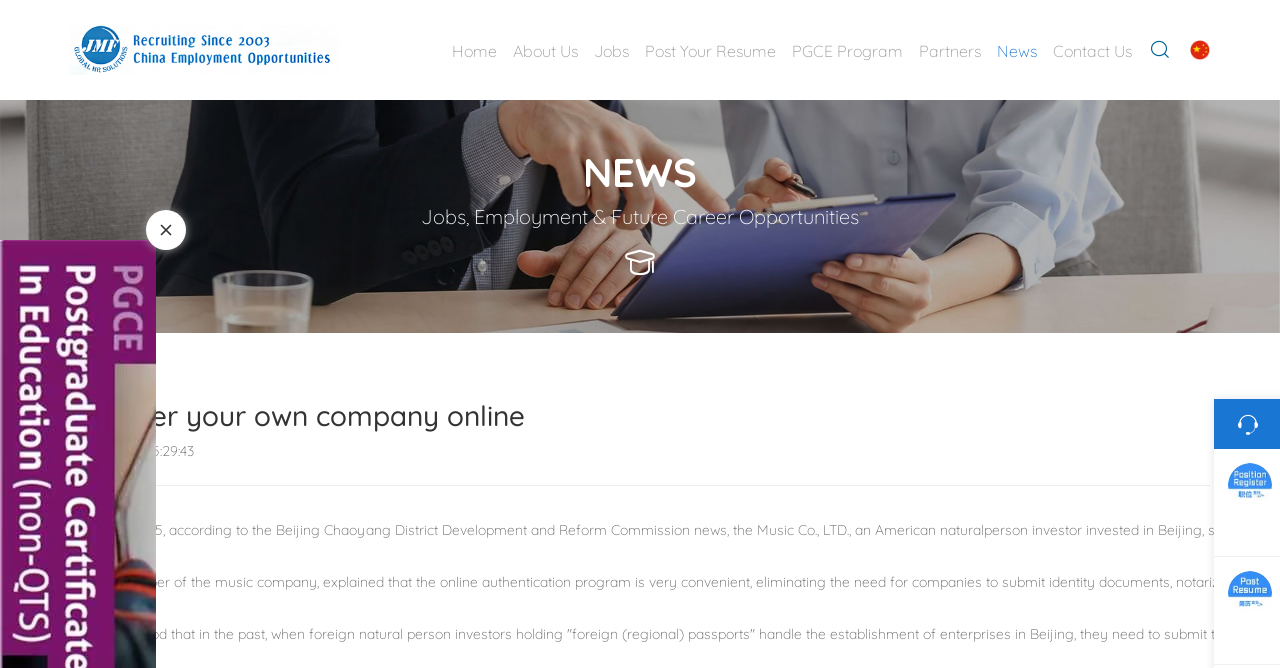Please use the details from the image to answer the following question comprehensively:
What is the purpose of this website?

Based on the root element and the heading 'Register your own company online', I inferred that the purpose of this website is to allow users to register their own company online.